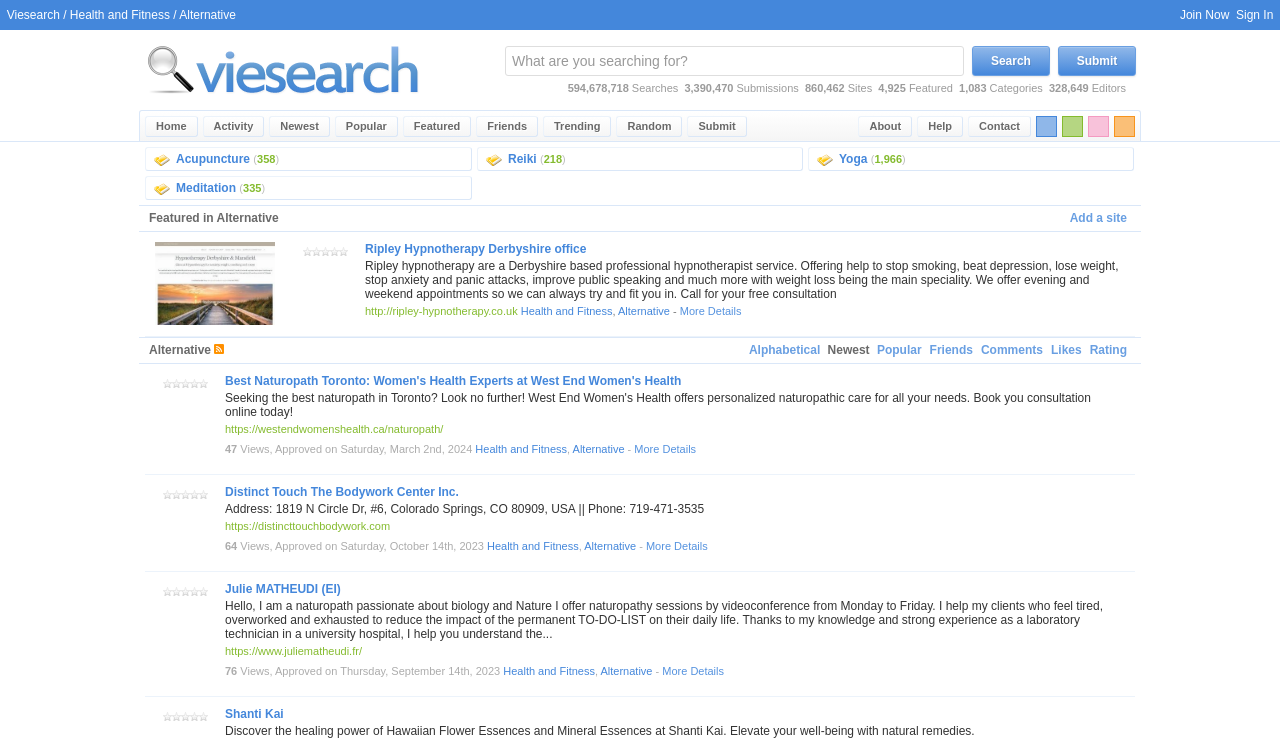Pinpoint the bounding box coordinates of the area that should be clicked to complete the following instruction: "Sign in to the website". The coordinates must be given as four float numbers between 0 and 1, i.e., [left, top, right, bottom].

[0.966, 0.011, 0.995, 0.03]